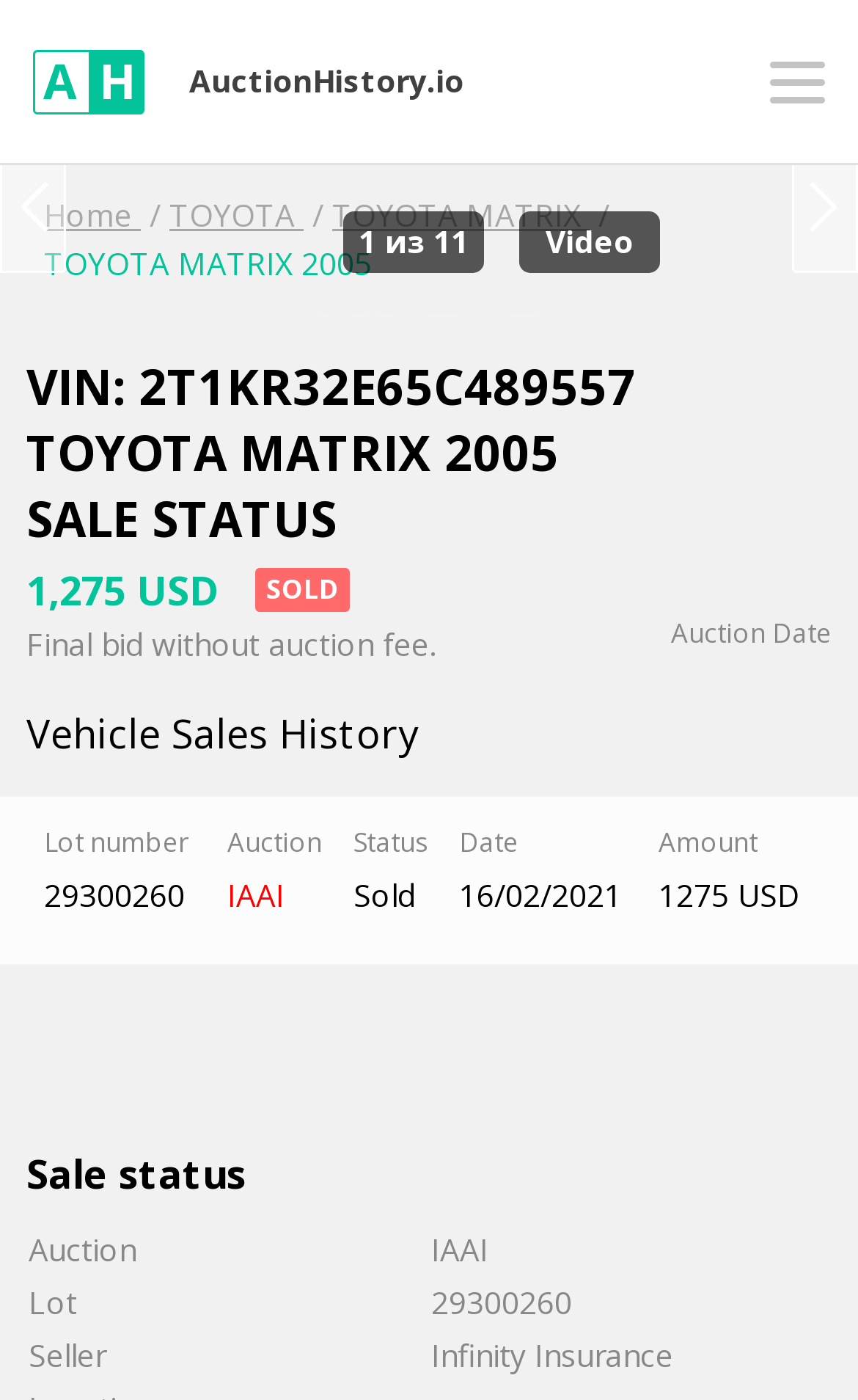Using the webpage screenshot, locate the HTML element that fits the following description and provide its bounding box: "1".

None